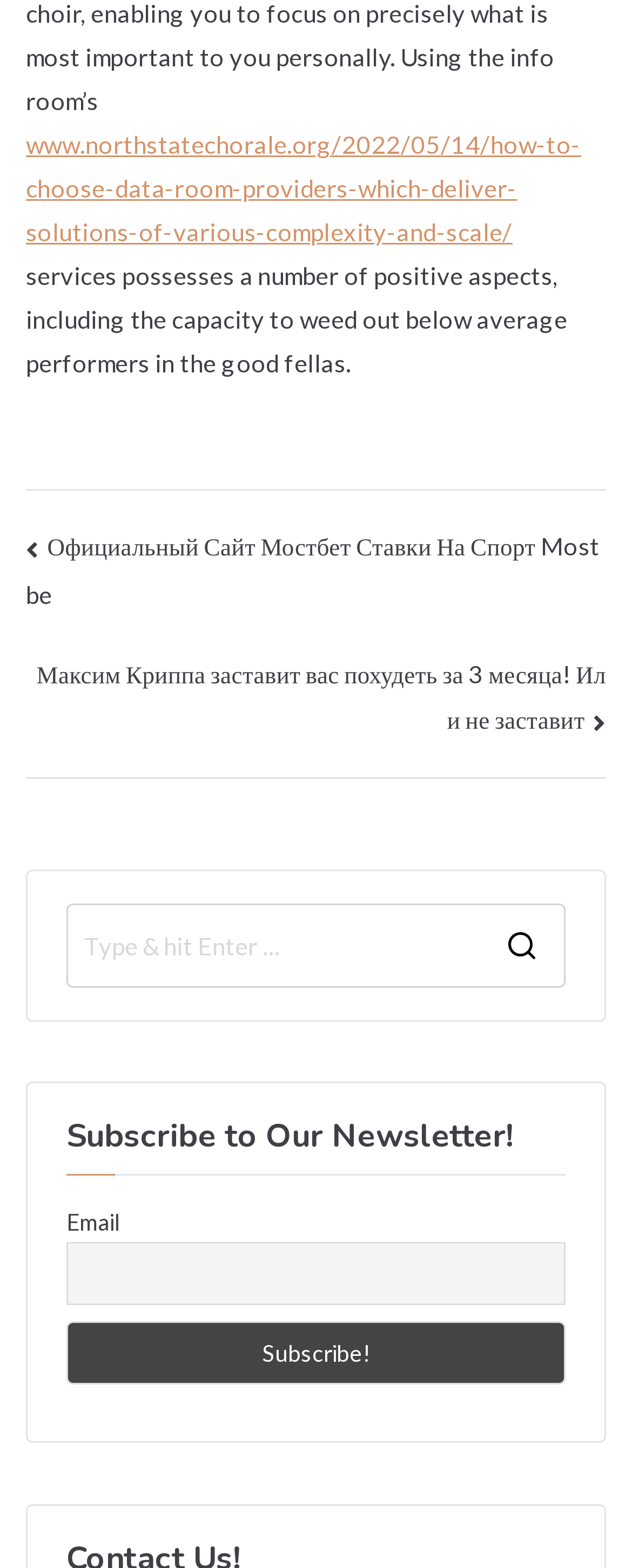What is the purpose of the search box?
Using the image as a reference, answer the question in detail.

The search box is located in the middle of the webpage, and it has a label 'Search for:' next to it. This suggests that the search box is intended for users to search for specific content within the website.